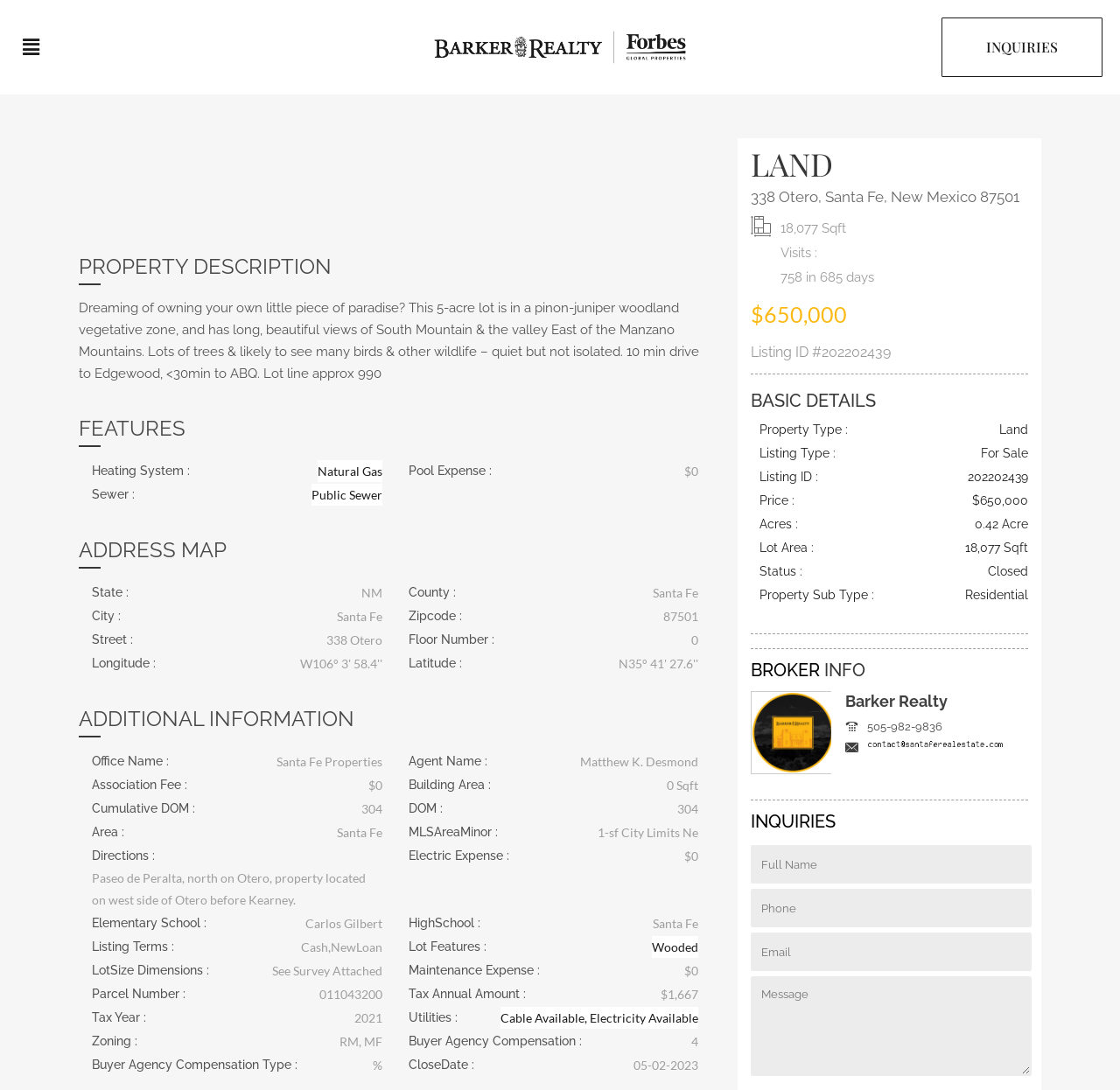Using the given description, provide the bounding box coordinates formatted as (top-left x, top-left y, bottom-right x, bottom-right y), with all values being floating point numbers between 0 and 1. Description: Click here for more information.

None